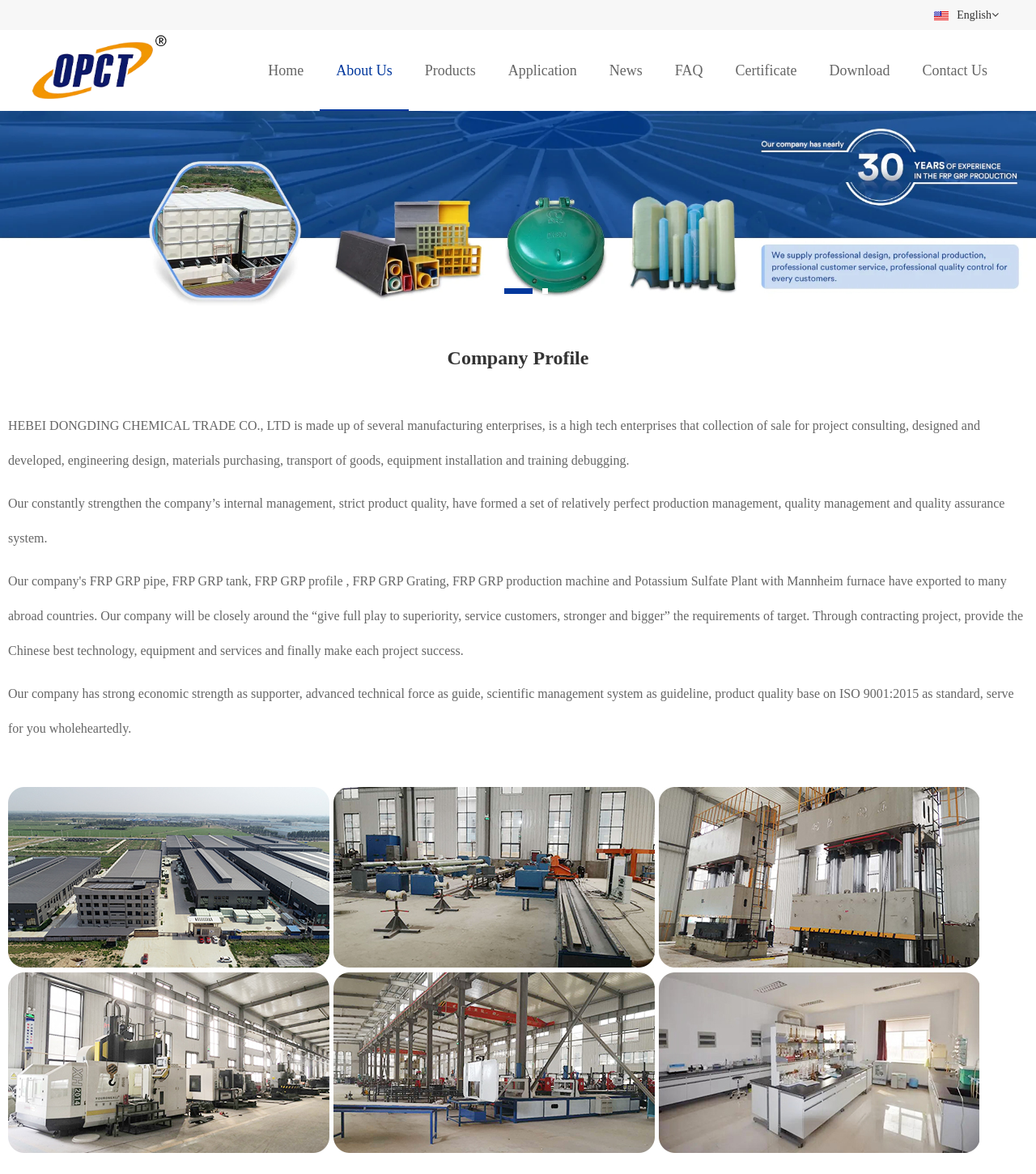Explain the webpage's design and content in an elaborate manner.

The webpage is about Fiberglass Products Company, which has a high-tech workshop and a complete quality management system. At the top right corner, there is an English flag image and a "English" text, indicating the language of the webpage. 

Below the language selection, there is a navigation menu with 9 links: Home, About Us, Products, Application, News, FAQ, Certificate, Download, and Contact Us. These links are aligned horizontally and take up the entire width of the page.

On the main content area, there is a heading "Company Profile" at the top. Below the heading, there are three paragraphs of text describing the company's profile, including its composition, management, and quality control system. The text is arranged in a single column and takes up most of the page's width.

At the bottom of the page, there are three pagination links: 1, 2, and 3, which are aligned horizontally. Above these links, there is a large image that spans the entire width of the page.